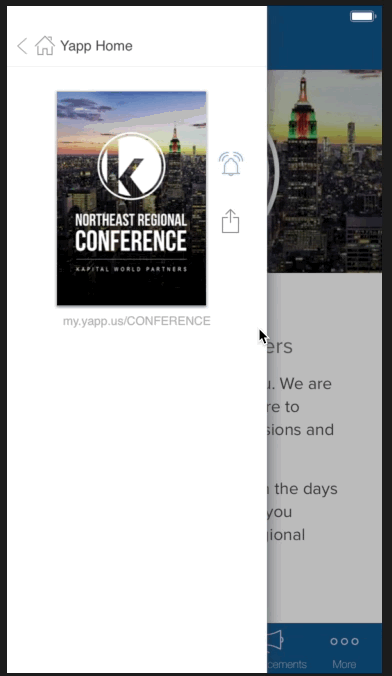What is the likely city depicted in the cityscape?
Using the details shown in the screenshot, provide a comprehensive answer to the question.

The answer can be inferred by looking at the cityscape in the backdrop, which appears to be a familiar urban landscape, likely depicting New York City.